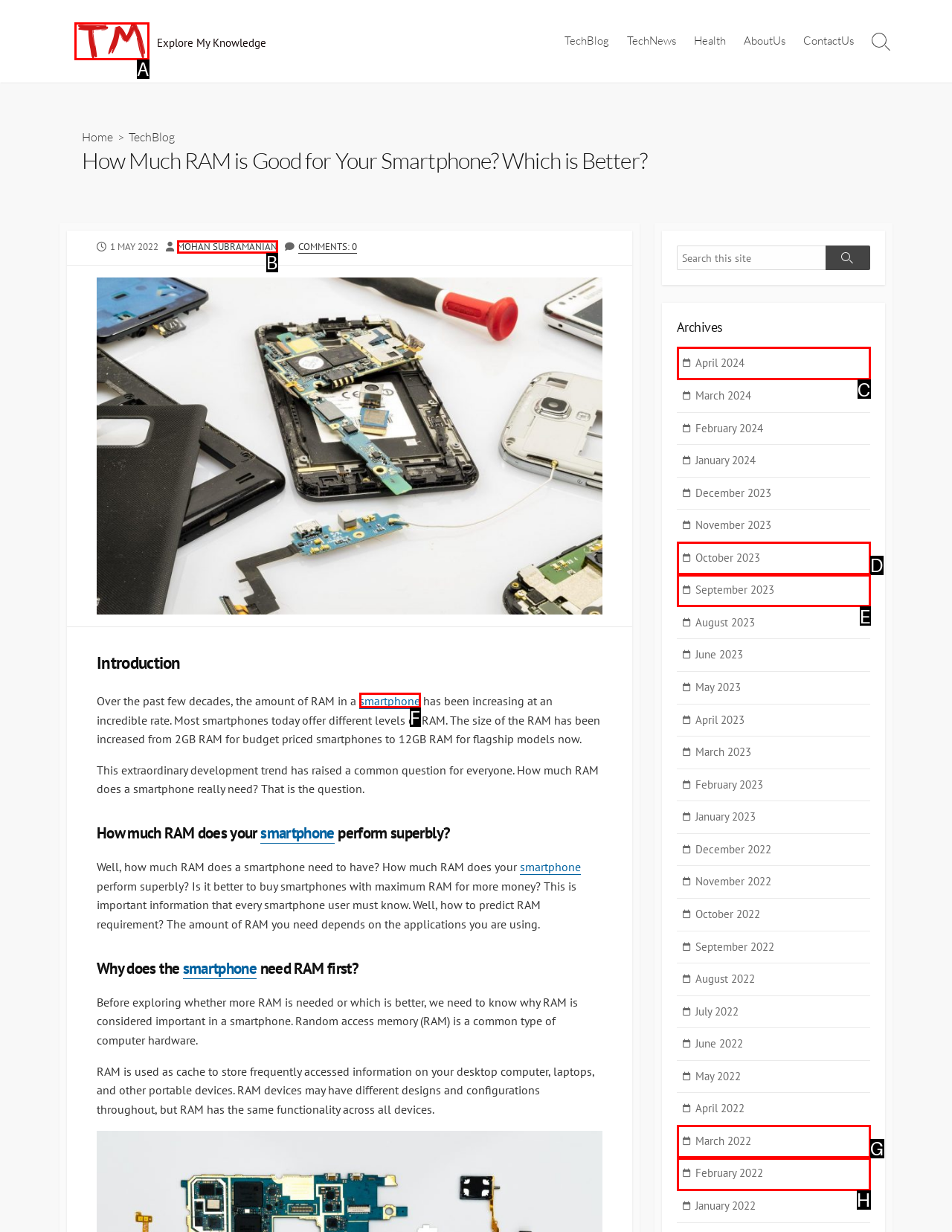Match the description: Mohan Subramanian to one of the options shown. Reply with the letter of the best match.

B